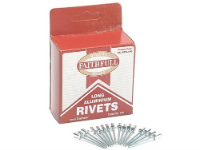How many rivets are in the pack?
Using the image provided, answer with just one word or phrase.

100